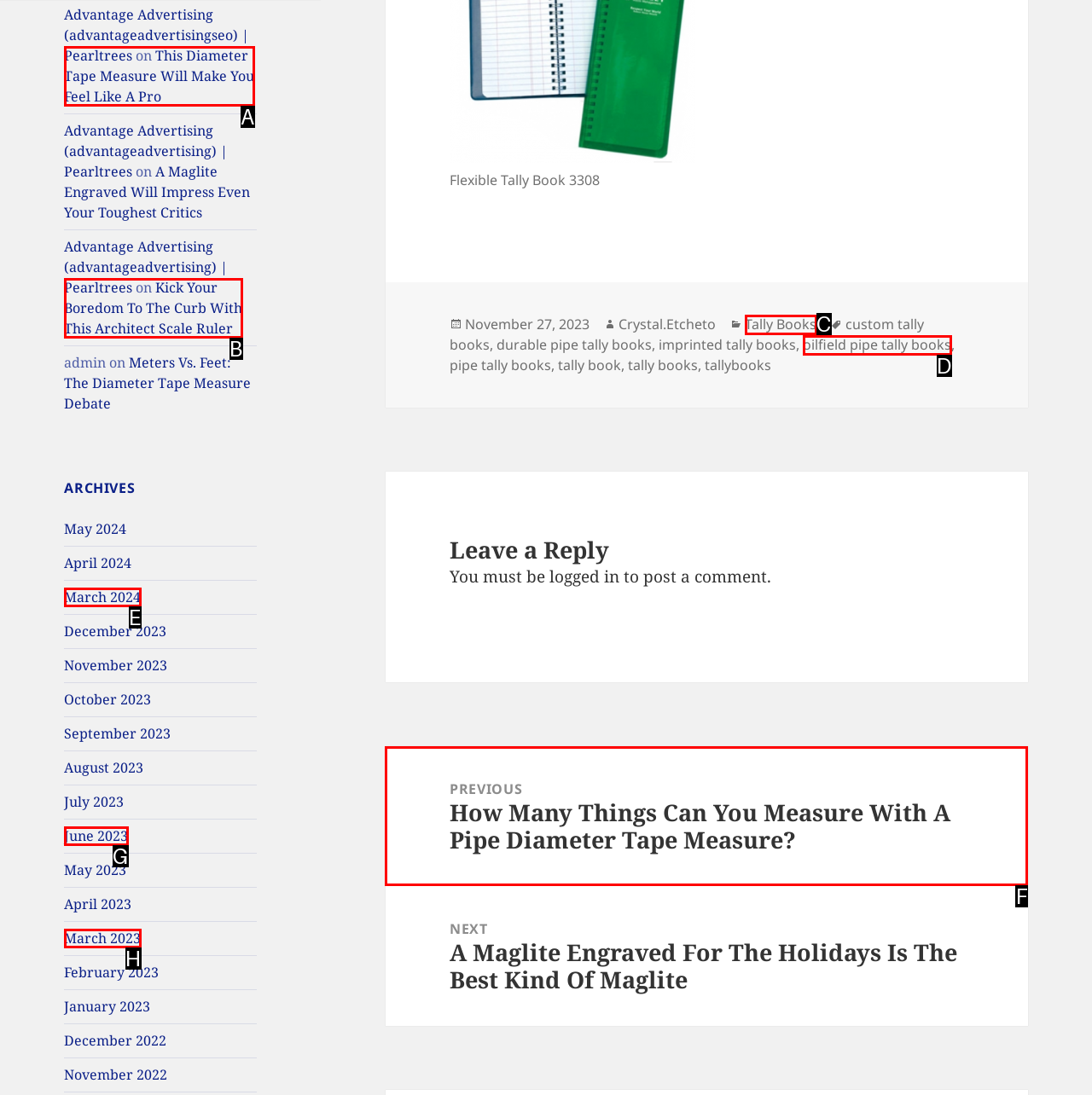Which option best describes: oilfield pipe tally books
Respond with the letter of the appropriate choice.

D